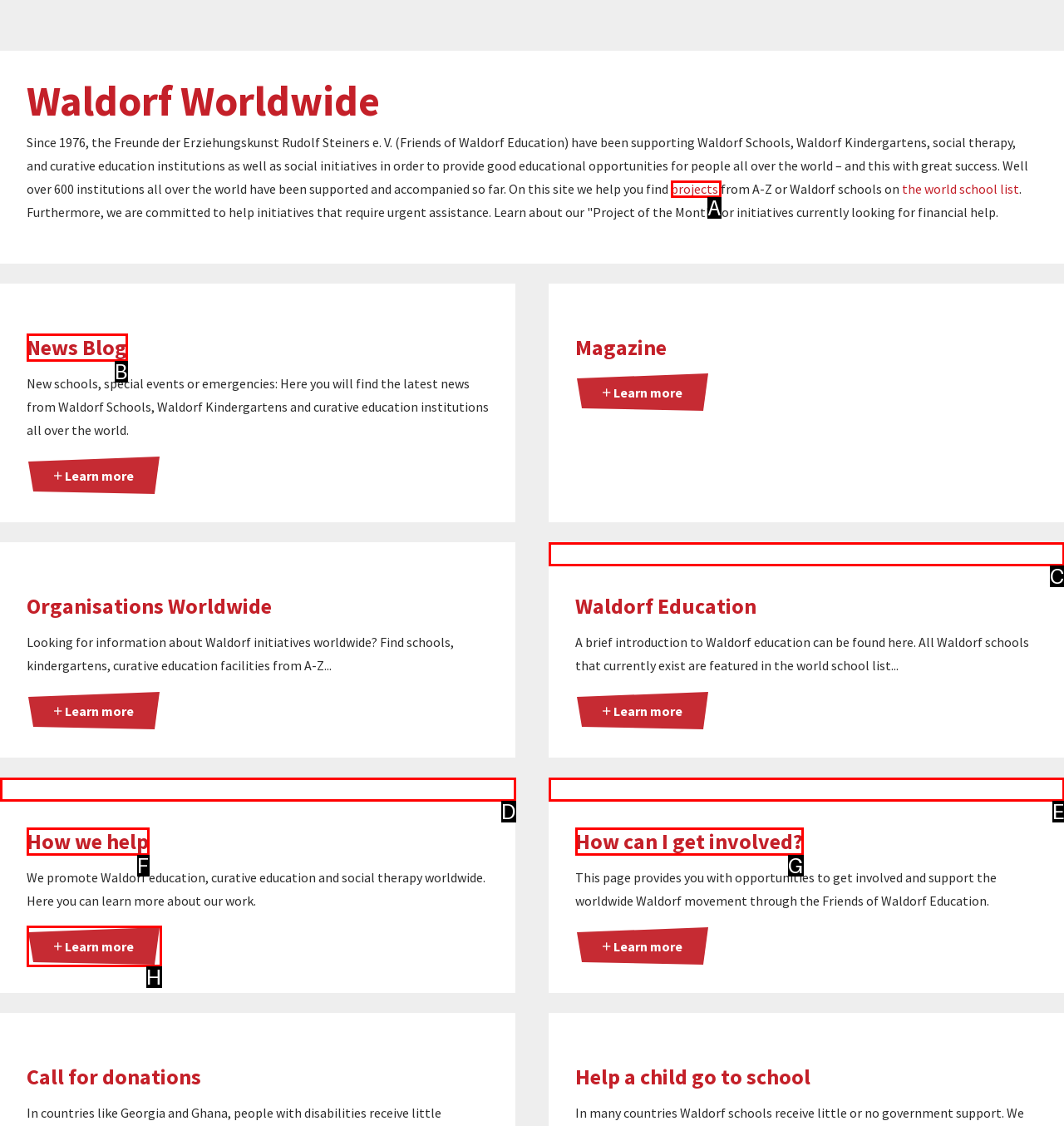Based on the description: How we help, identify the matching lettered UI element.
Answer by indicating the letter from the choices.

F